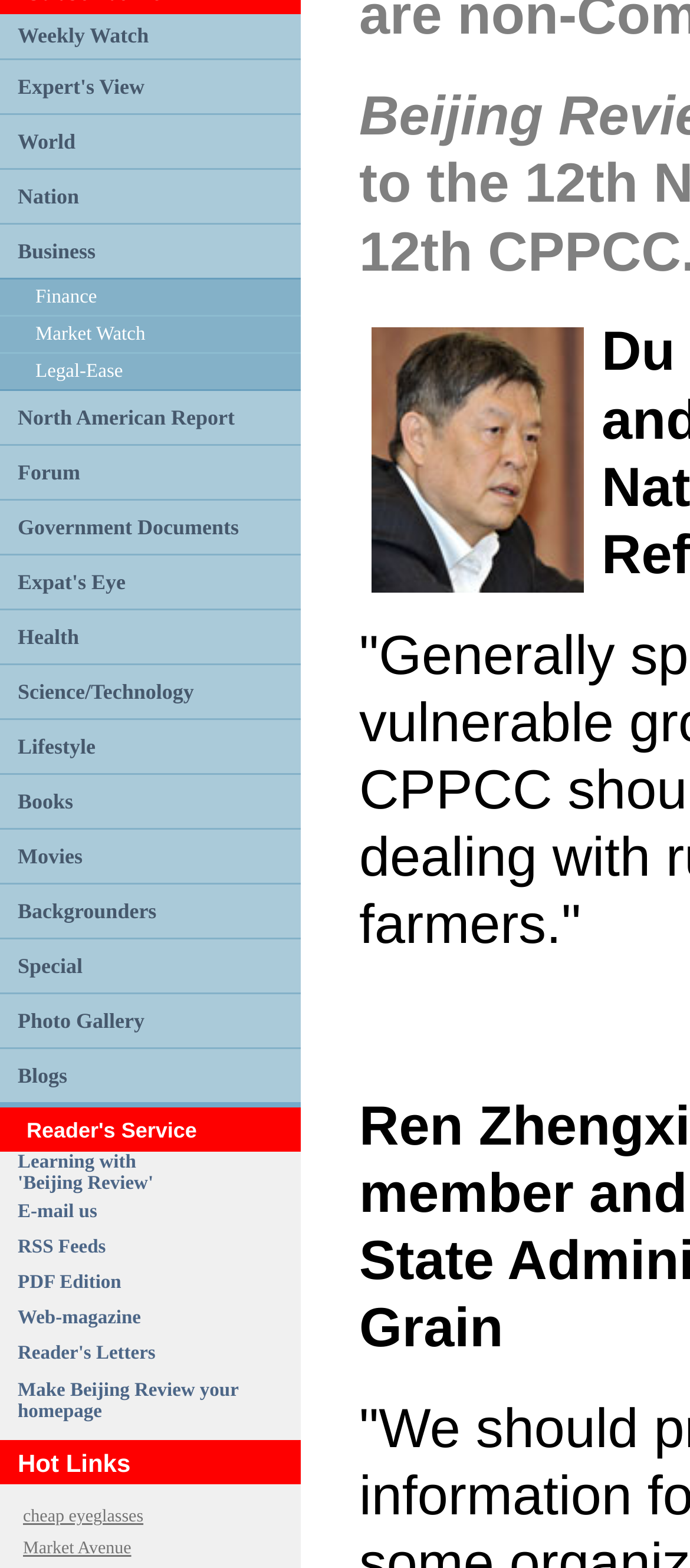What is the last category listed?
From the image, respond using a single word or phrase.

Books